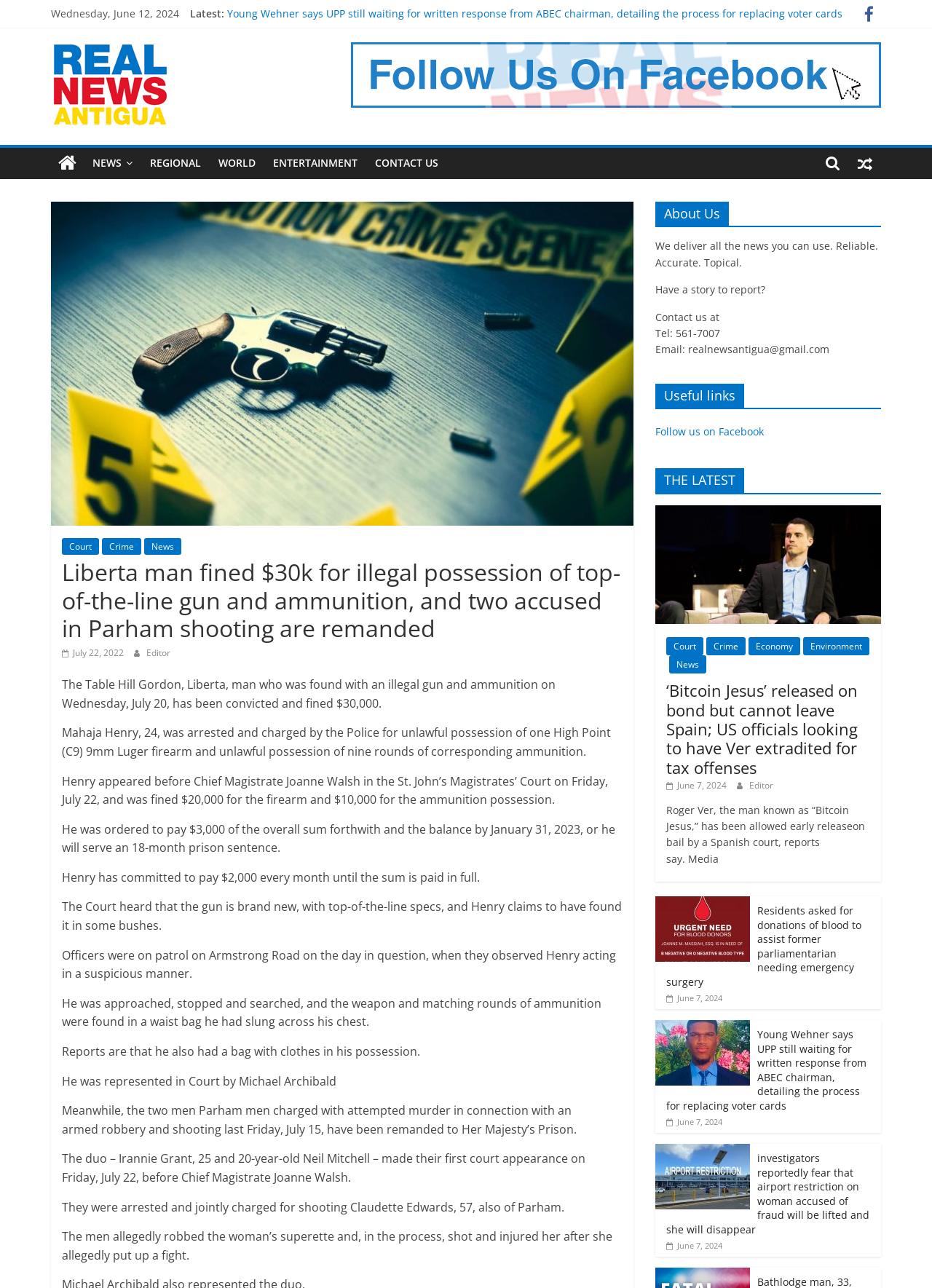Find the bounding box of the web element that fits this description: "Follow us on Facebook".

[0.703, 0.33, 0.82, 0.34]